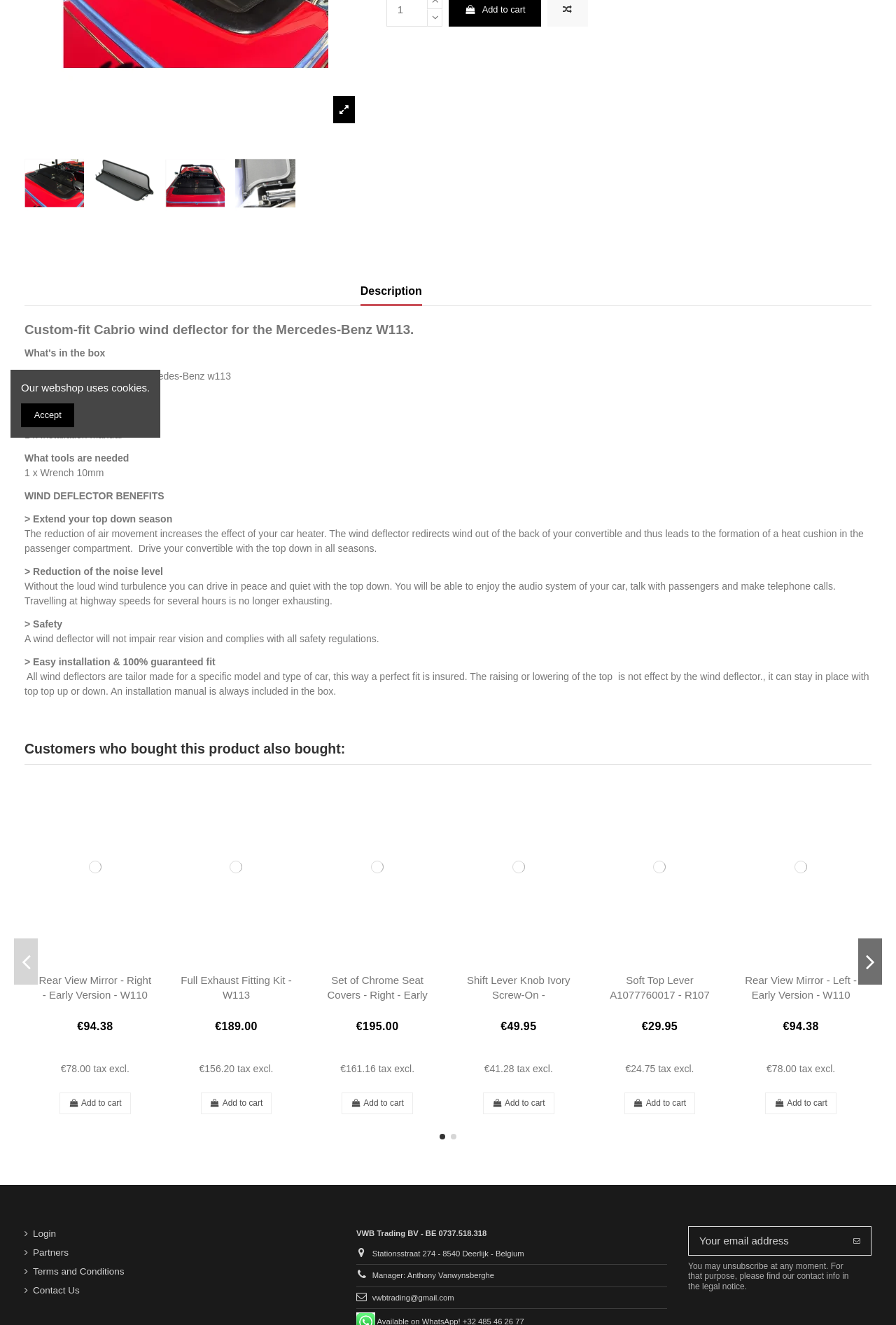Please specify the bounding box coordinates in the format (top-left x, top-left y, bottom-right x, bottom-right y), with all values as floating point numbers between 0 and 1. Identify the bounding box of the UI element described by: alt="Soft Top Lever A1077760017..."

[0.658, 0.586, 0.815, 0.723]